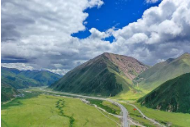What is the landscape dominated by?
Based on the visual, give a brief answer using one word or a short phrase.

Vast expanses of verdant grasslands